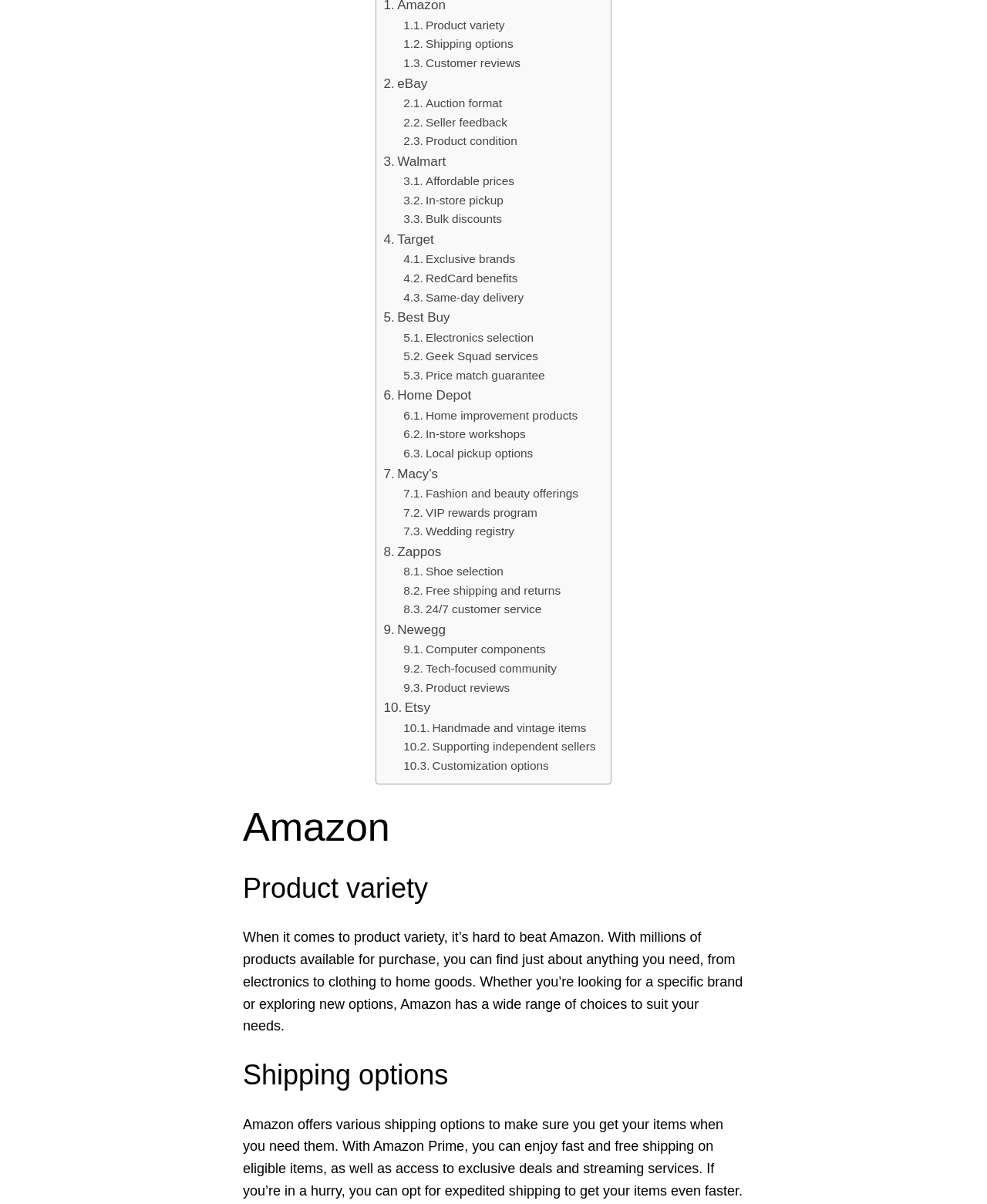Please determine the bounding box coordinates for the element that should be clicked to follow these instructions: "View 'Customer reviews'".

[0.409, 0.045, 0.527, 0.061]